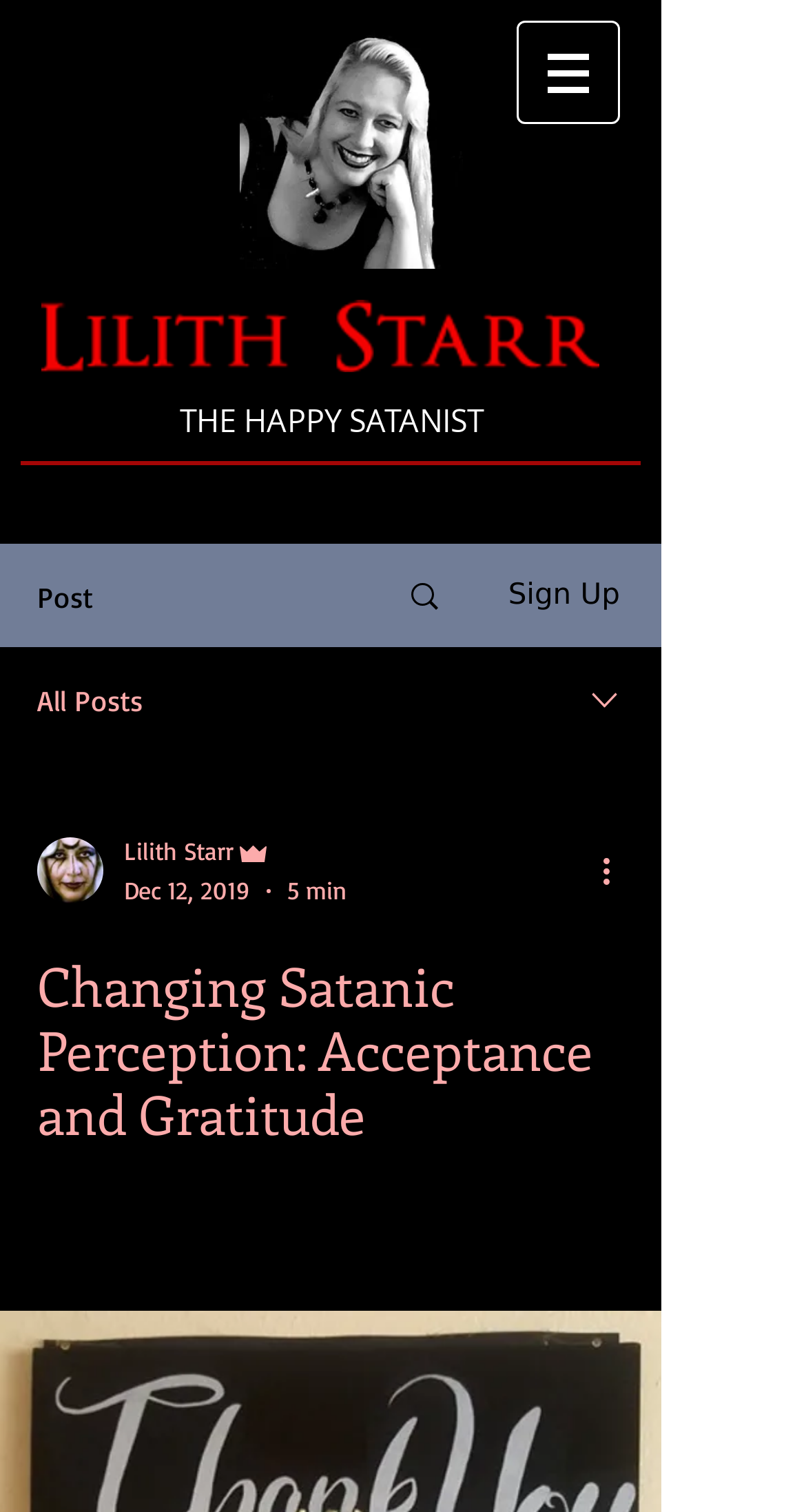Refer to the screenshot and give an in-depth answer to this question: How long does it take to read the article?

I found the reading time of the article by looking at the section below the author's name, where it says '5 min'. This suggests that it takes approximately 5 minutes to read the article.